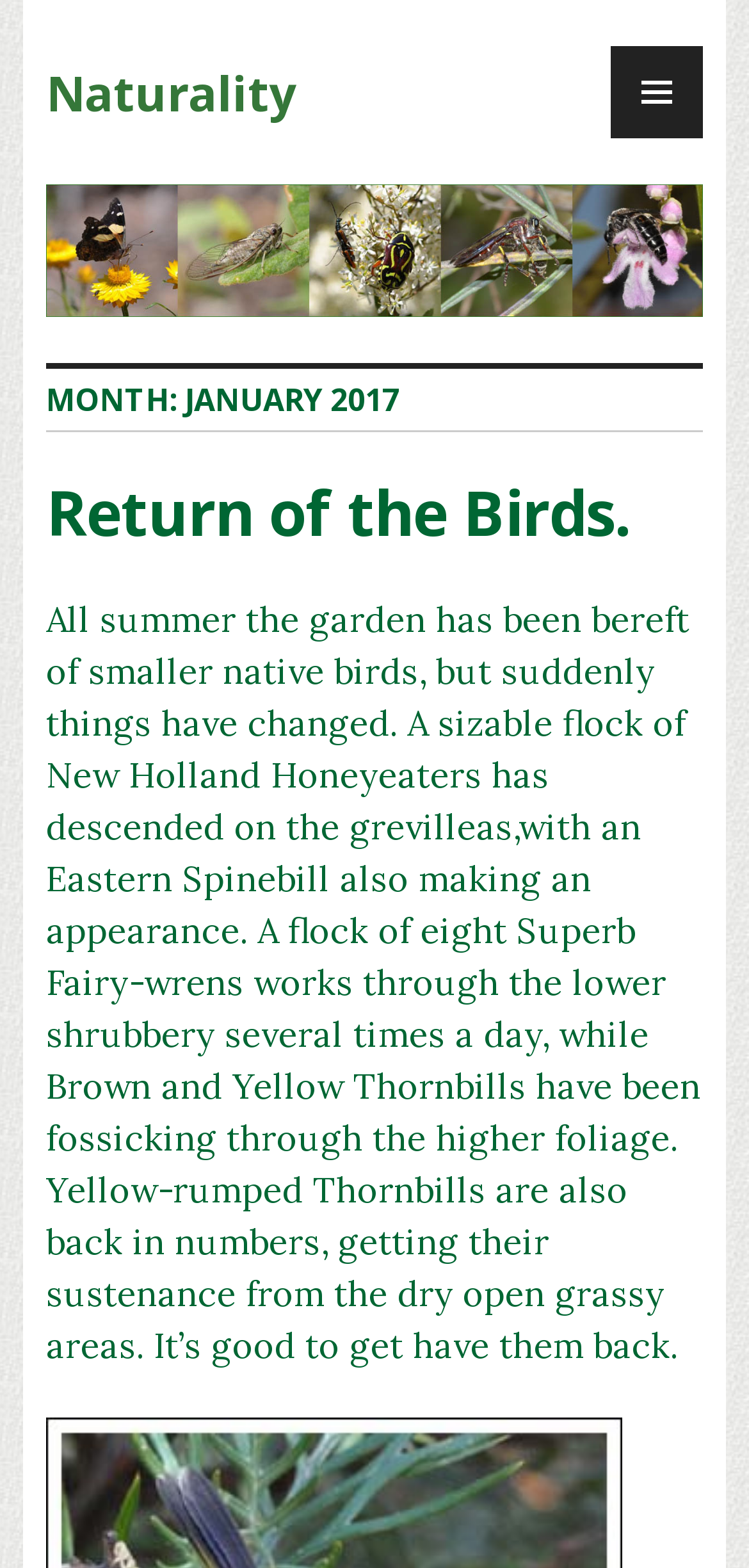What is the month mentioned in the header?
Using the image, give a concise answer in the form of a single word or short phrase.

January